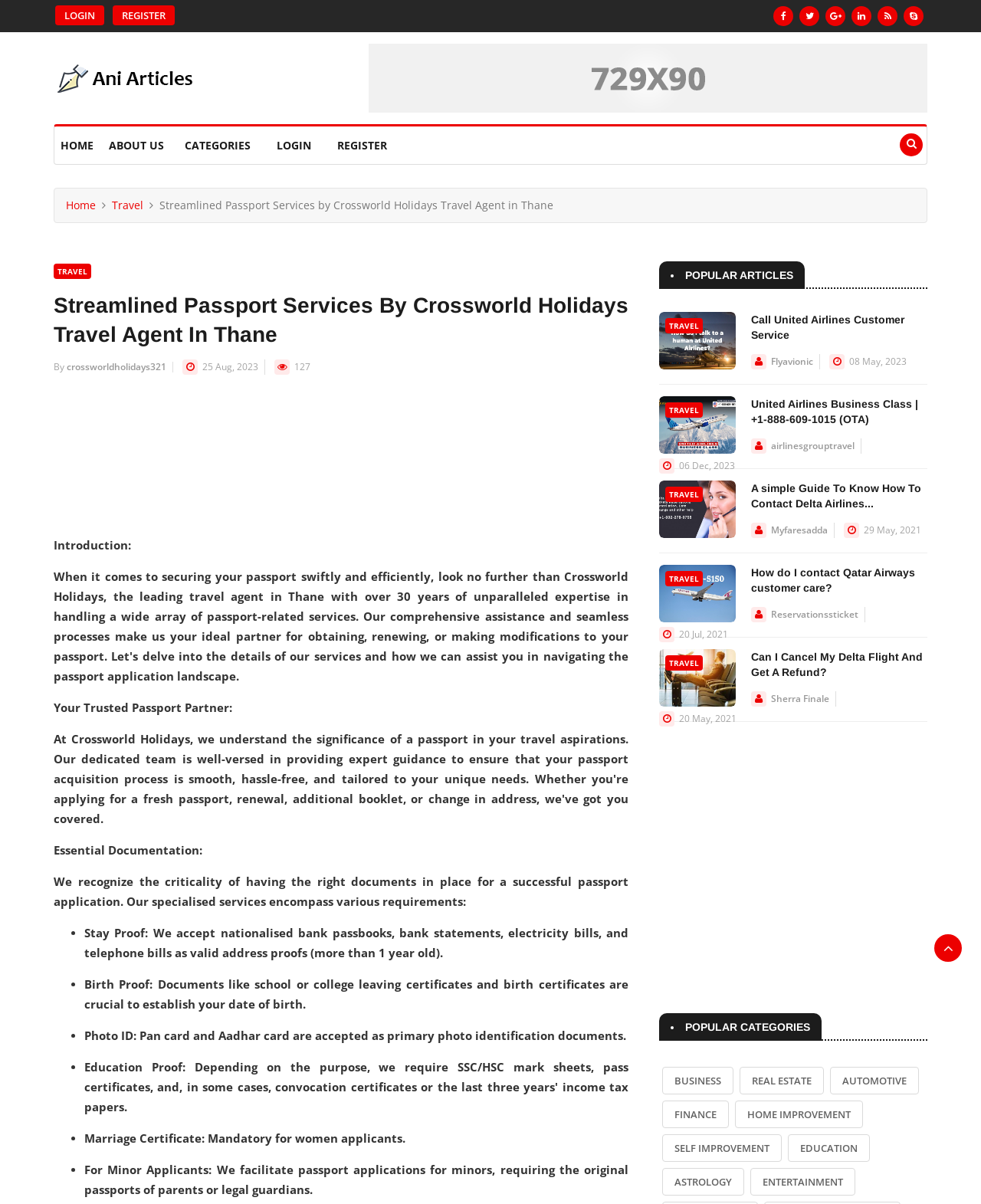Find and indicate the bounding box coordinates of the region you should select to follow the given instruction: "Click on REGISTER".

[0.115, 0.004, 0.178, 0.021]